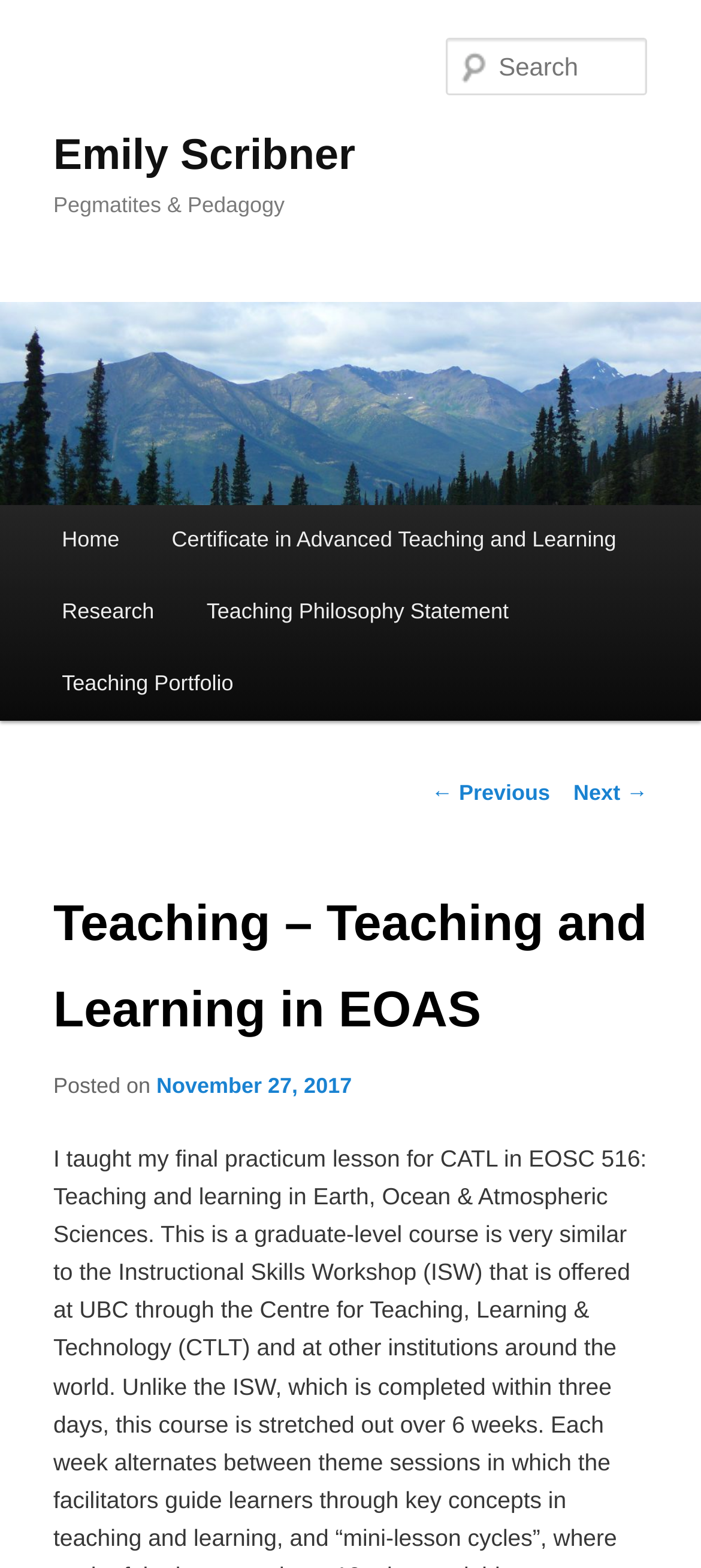Locate and provide the bounding box coordinates for the HTML element that matches this description: "November 27, 2017".

[0.223, 0.684, 0.502, 0.7]